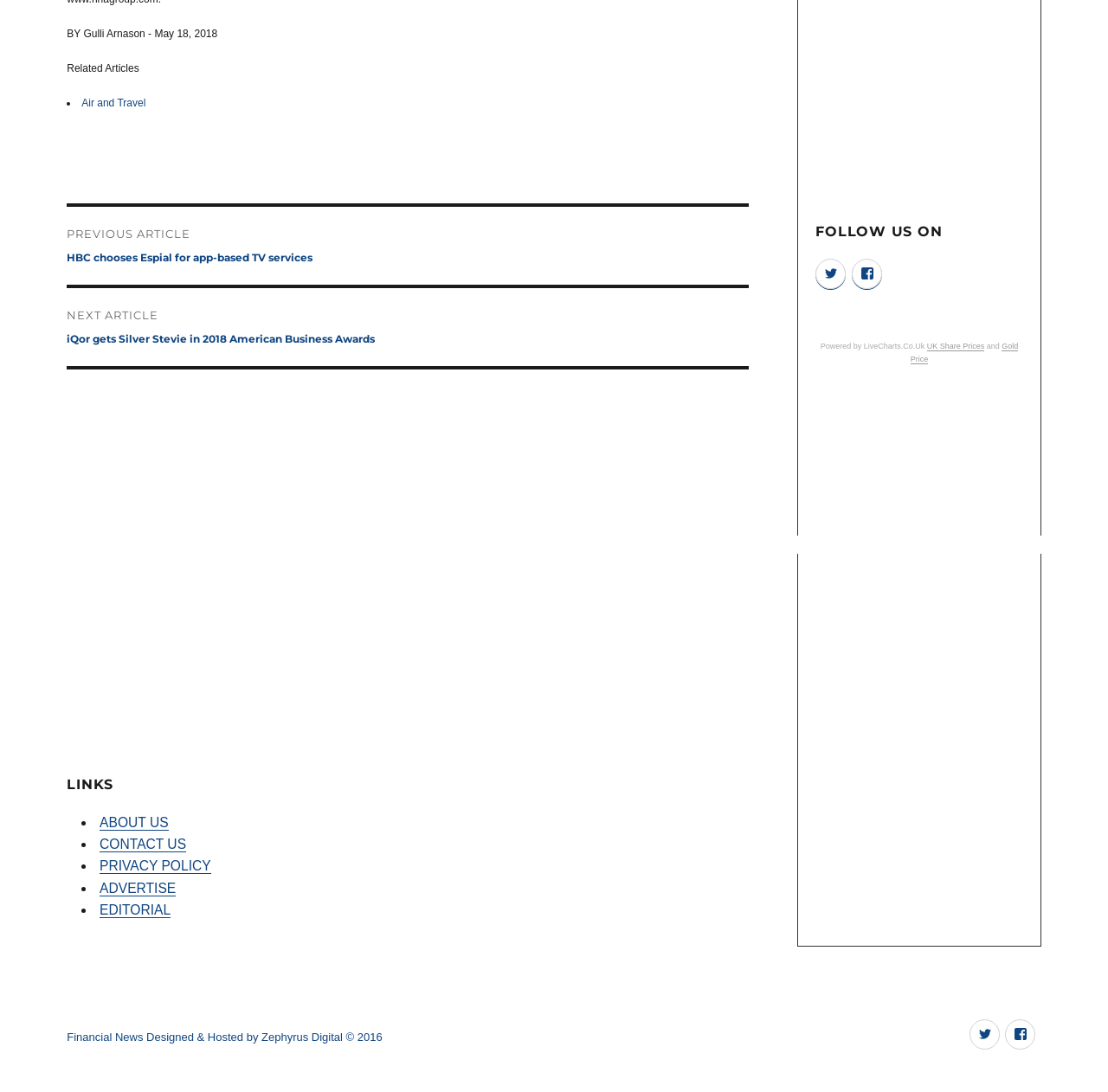Locate the bounding box coordinates of the UI element described by: "Advertise". The bounding box coordinates should consist of four float numbers between 0 and 1, i.e., [left, top, right, bottom].

[0.09, 0.806, 0.159, 0.82]